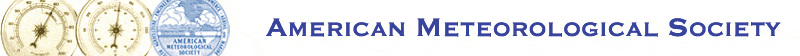Provide a thorough description of the image presented.

The image showcases the logo of the American Meteorological Society, prominently displaying the organization's name in a bold blue font. The design is accompanied by two circular emblems featuring illustrations of weather instruments, which symbolize the society's commitment to the study and science of meteorology. This visual representation underscores the importance of meteorological research and community engagement, making it a key element for the society's branding and identity. The logo's layout highlights professionalism and a strong association with scientific inquiry in atmospheric sciences.